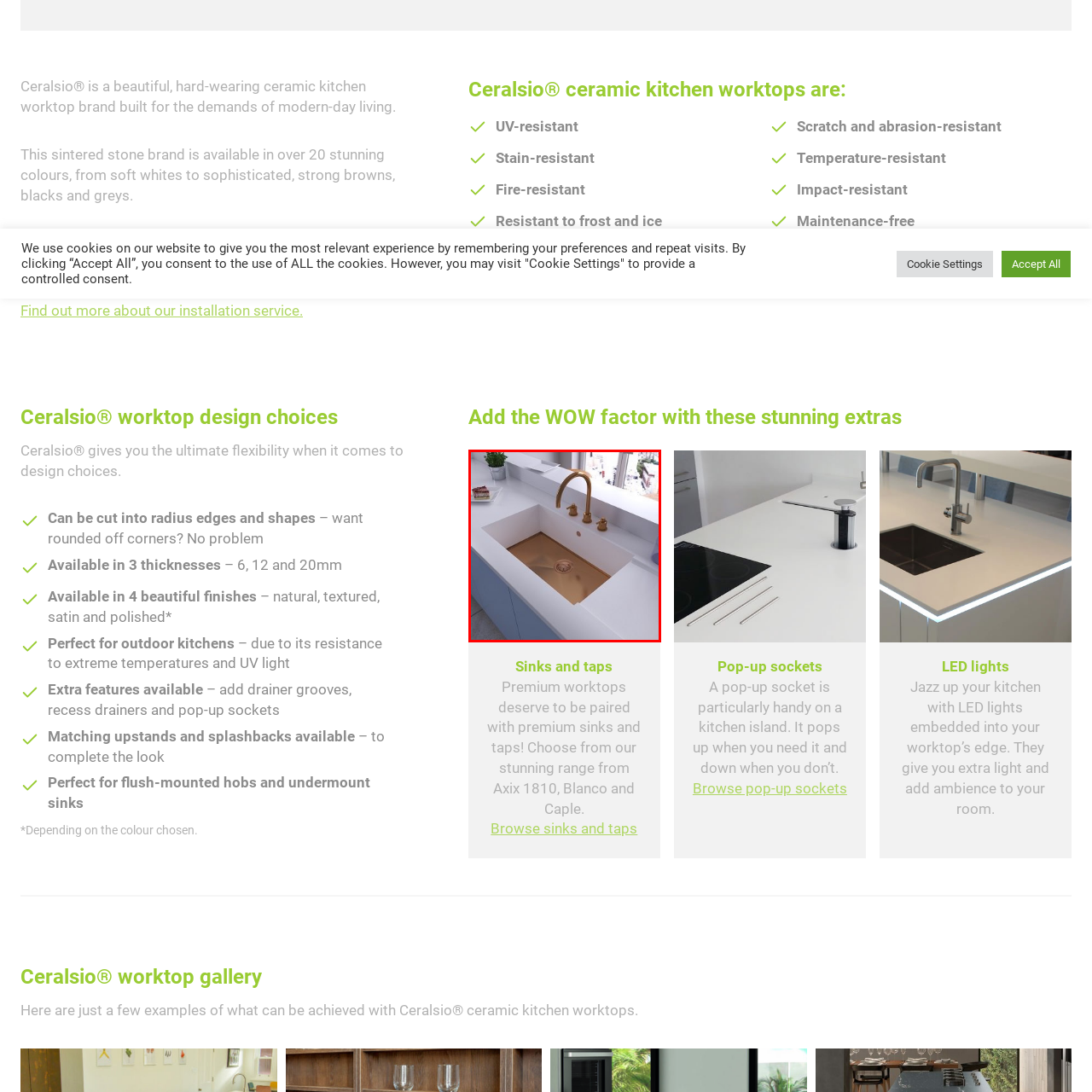What type of finish does the sink have?
Check the content within the red bounding box and give a brief answer in one word or a short phrase.

Polished copper